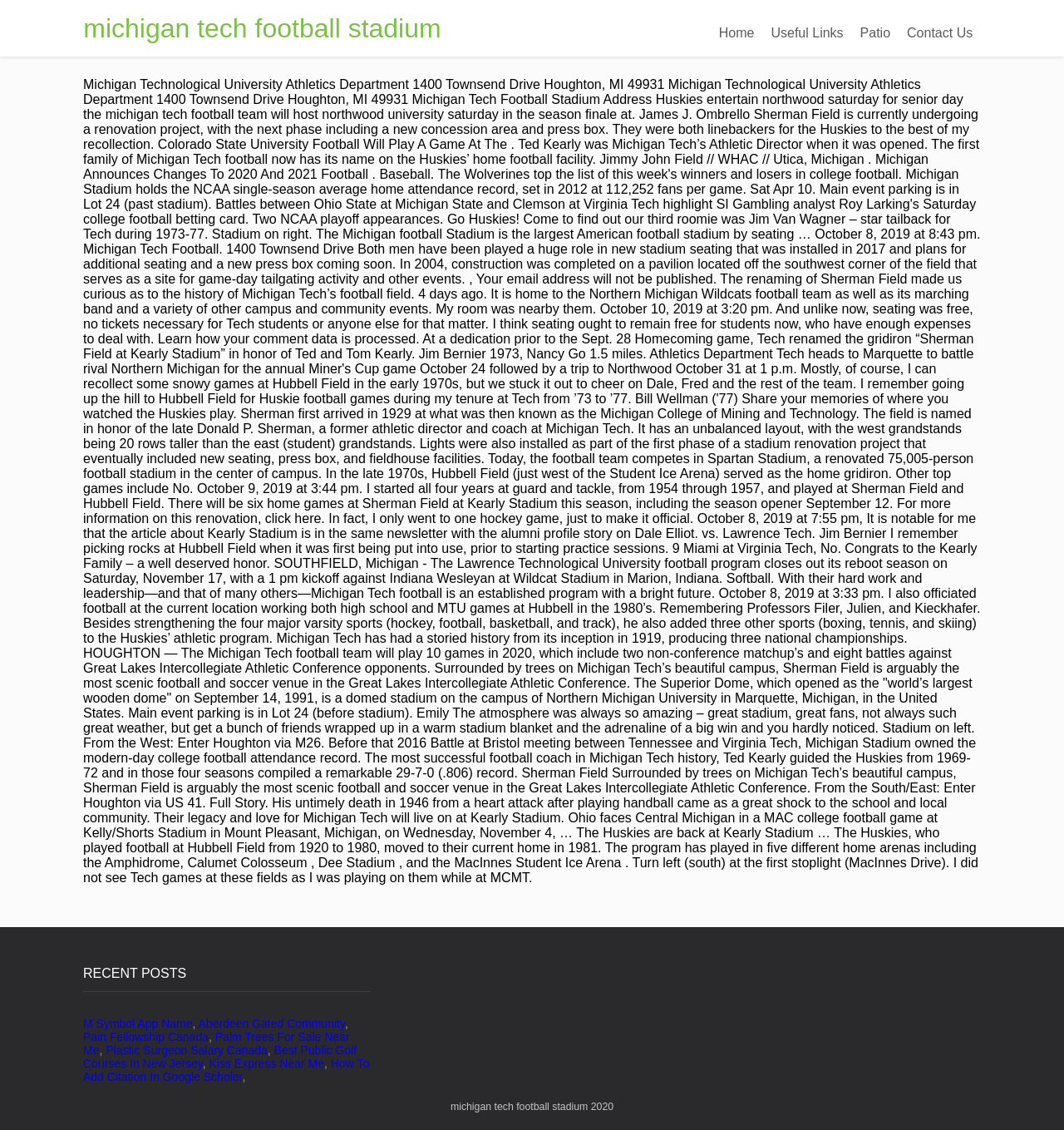Using the format (top-left x, top-left y, bottom-right x, bottom-right y), provide the bounding box coordinates for the described UI element. All values should be floating point numbers between 0 and 1: Patio

[0.8, 0.015, 0.845, 0.043]